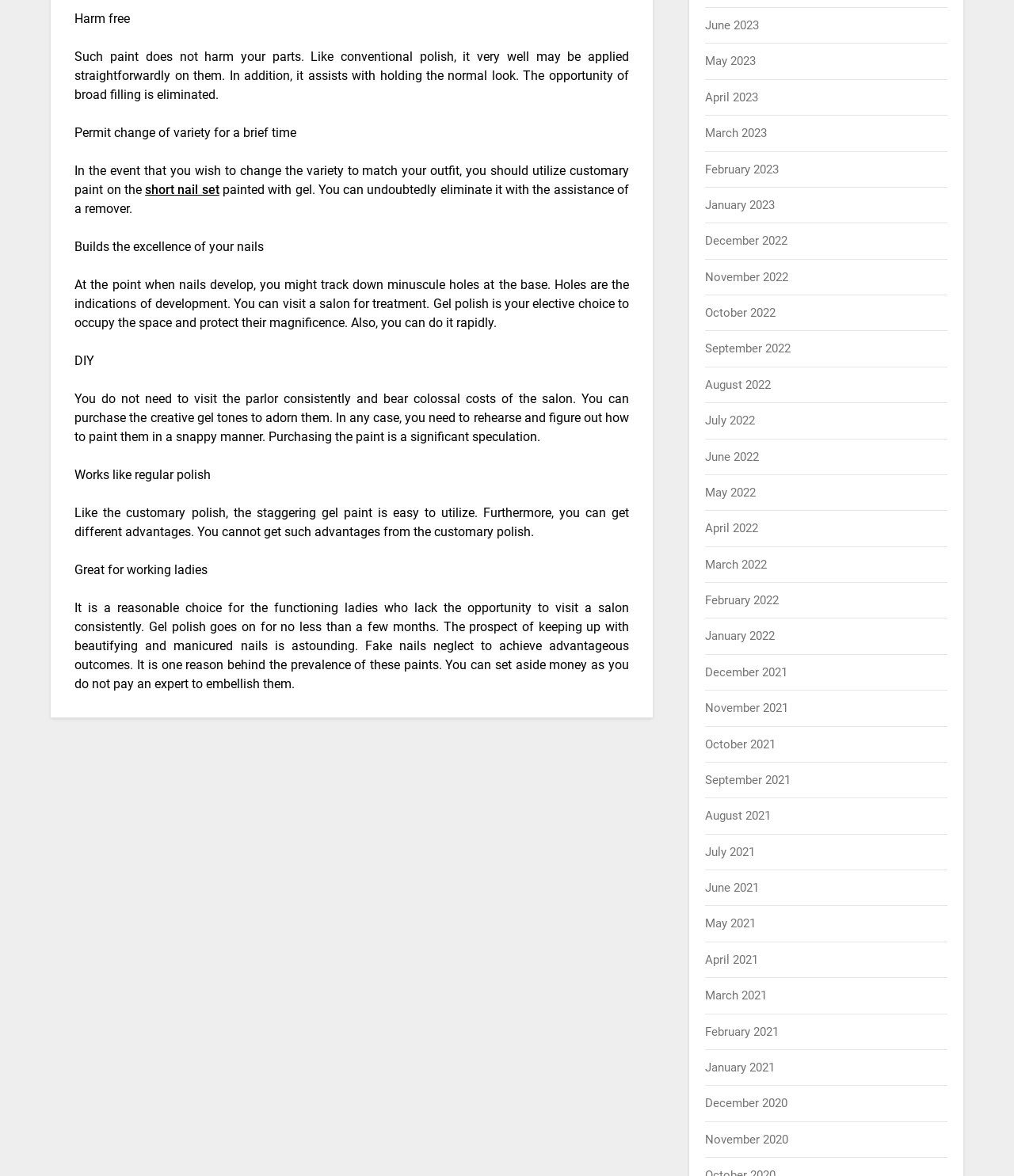Answer the following in one word or a short phrase: 
What is the benefit of using gel polish?

Harm free